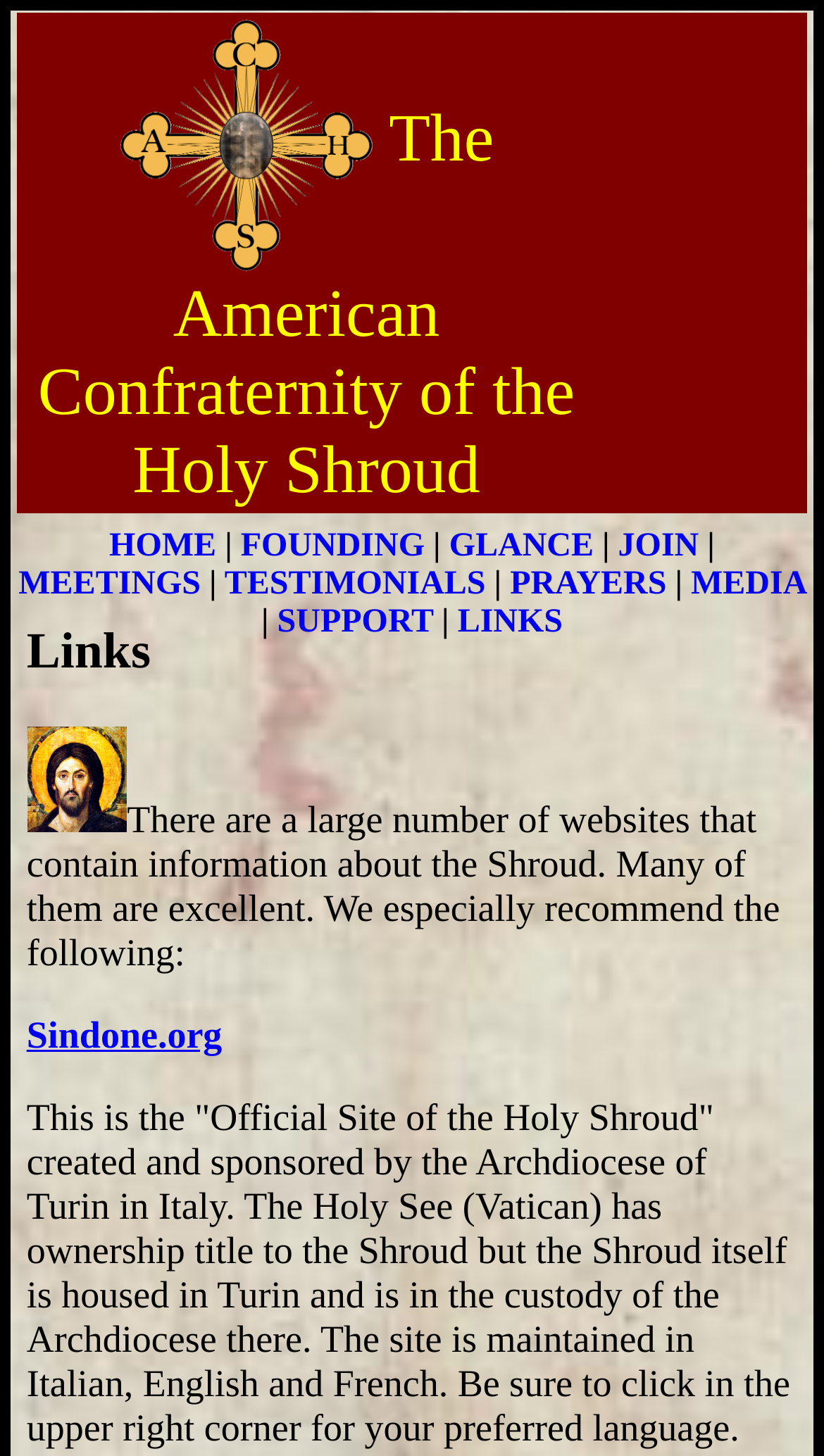Can you find the bounding box coordinates of the area I should click to execute the following instruction: "visit Sindone.org website"?

[0.032, 0.696, 0.27, 0.725]